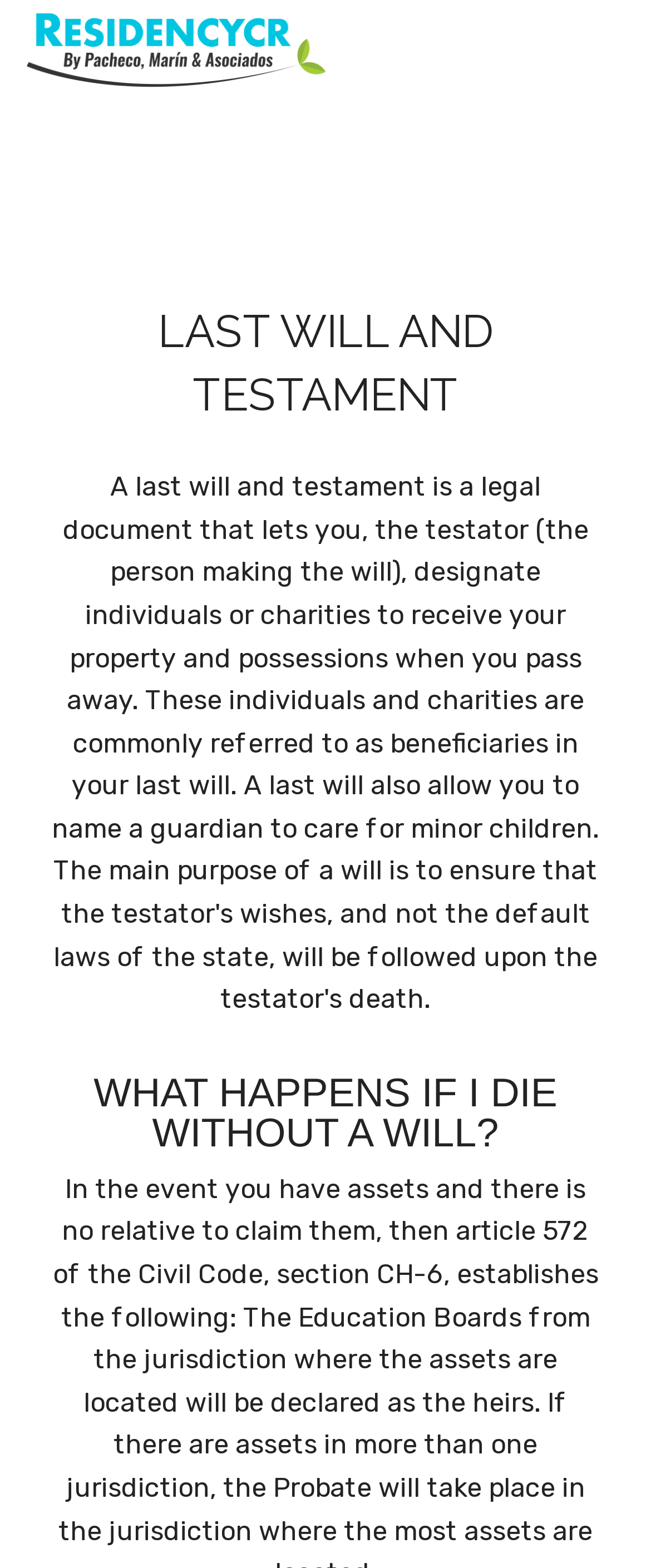Given the description: "aria-label="Toggle navigation"", determine the bounding box coordinates of the UI element. The coordinates should be formatted as four float numbers between 0 and 1, [left, top, right, bottom].

[0.879, 0.026, 0.959, 0.045]